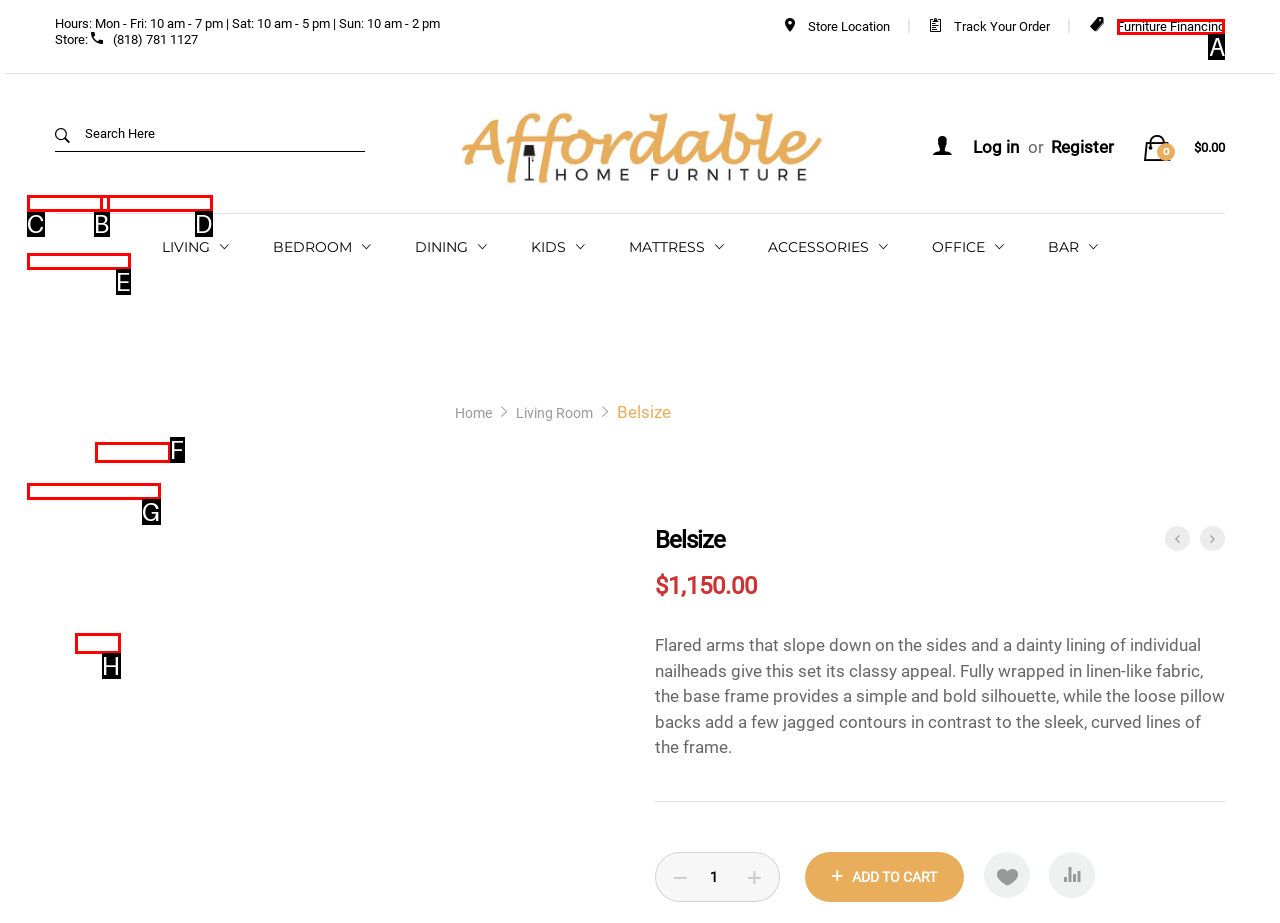Figure out which option to click to perform the following task: View furniture financing options
Provide the letter of the correct option in your response.

A